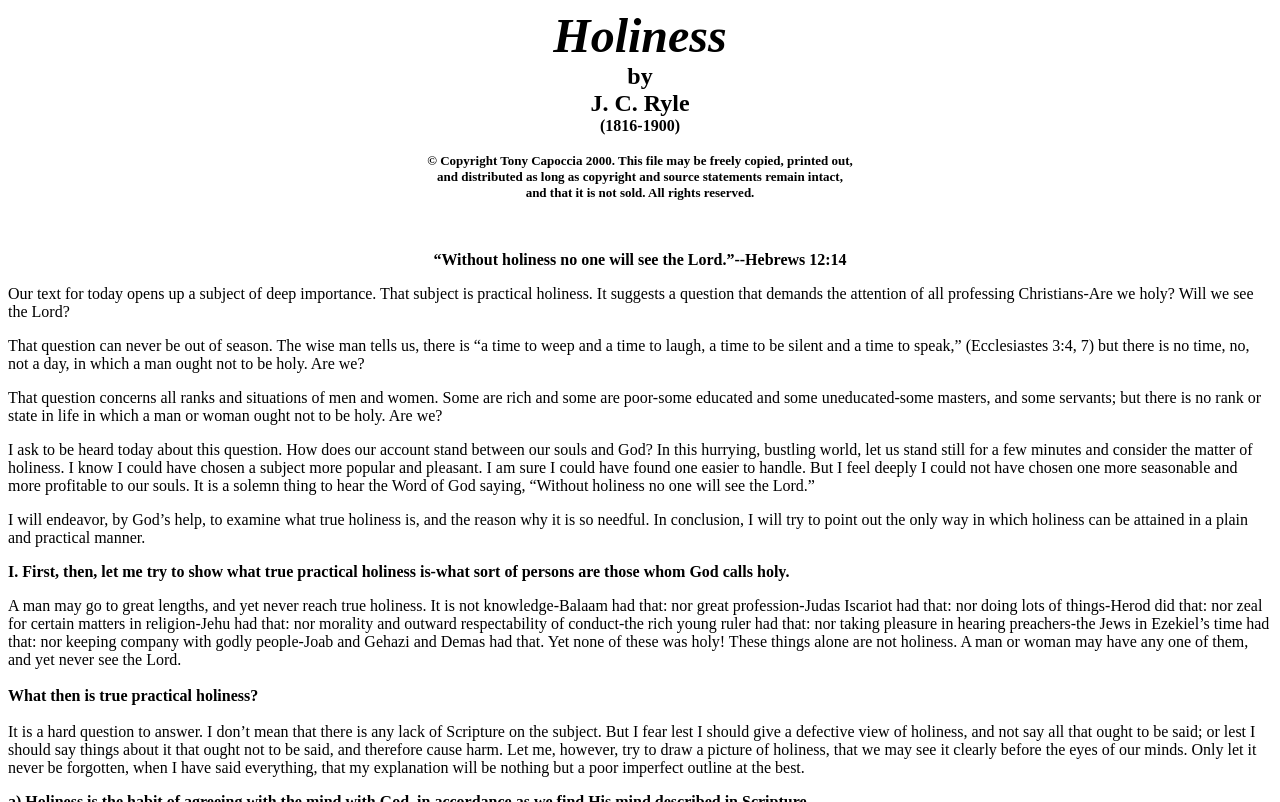What is the biblical reference mentioned in the text? Examine the screenshot and reply using just one word or a brief phrase.

Hebrews 12:14